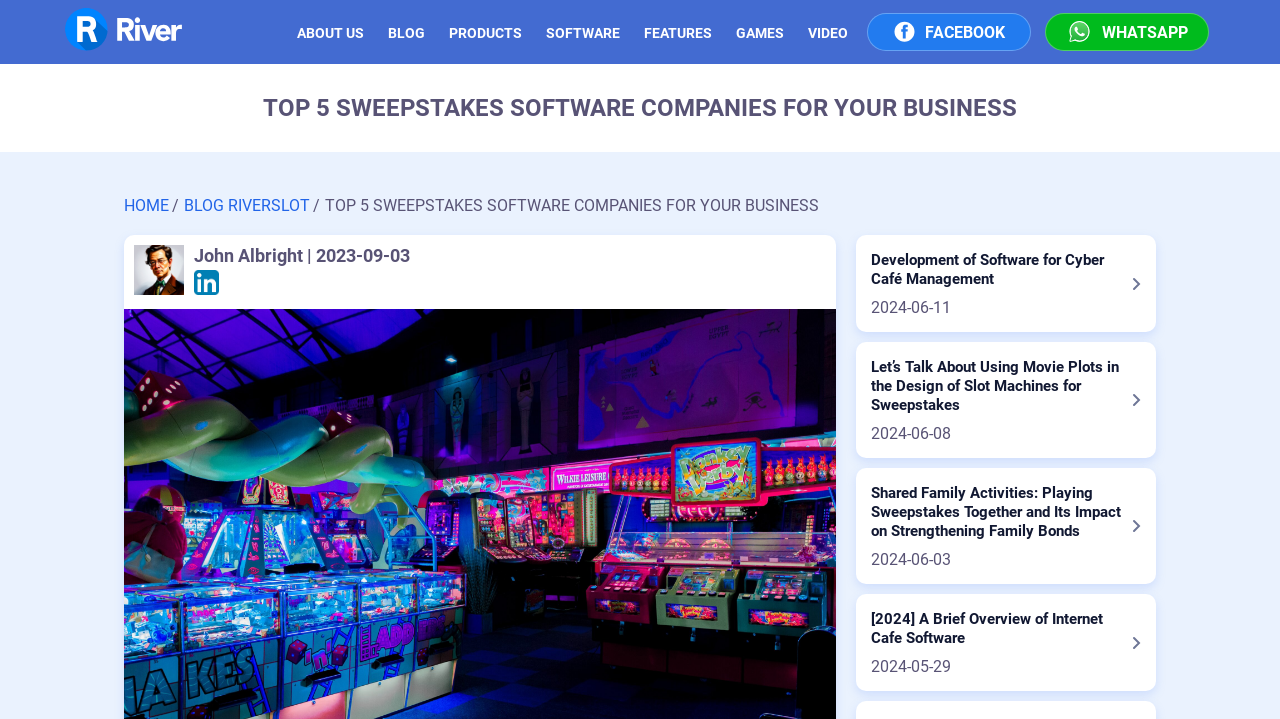What is the name of the website? Analyze the screenshot and reply with just one word or a short phrase.

Riverslot.Net